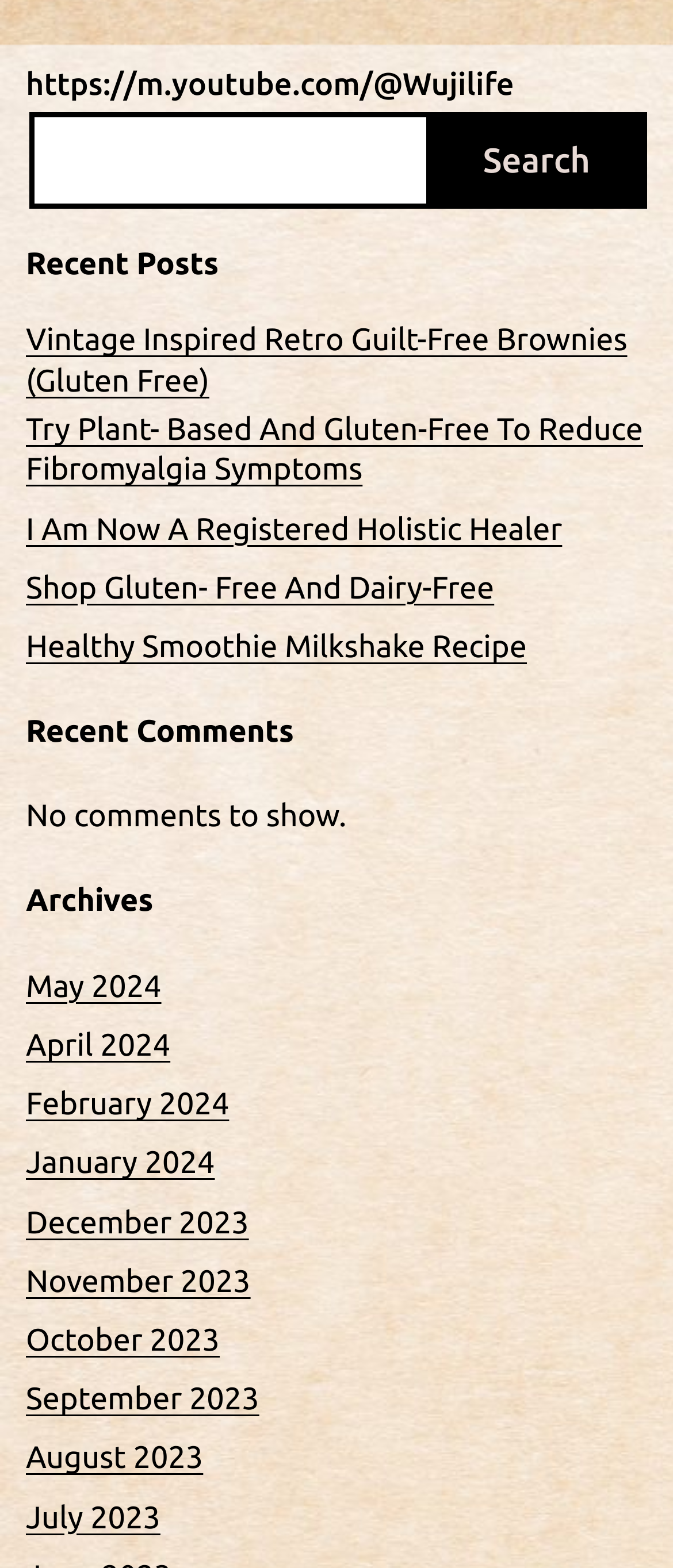Using the provided element description "January 2024", determine the bounding box coordinates of the UI element.

[0.038, 0.731, 0.319, 0.753]